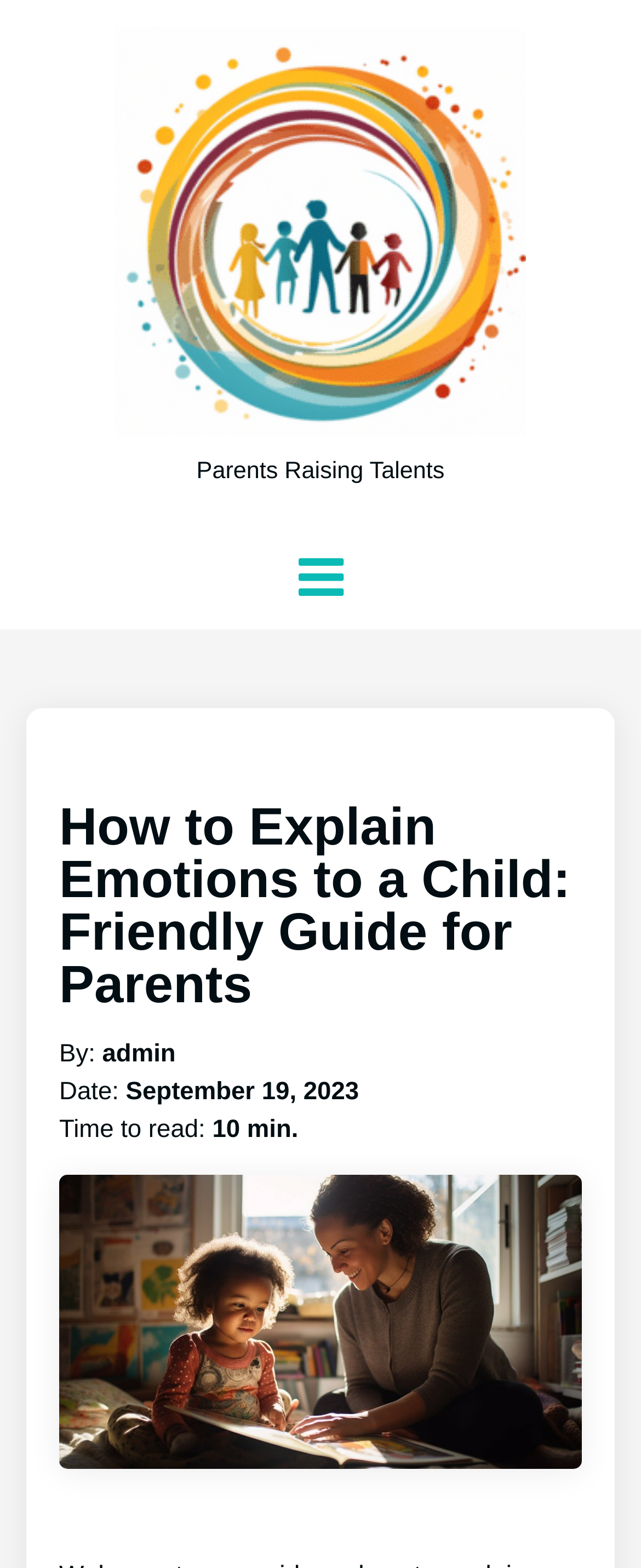Using the element description parent_node: Parents Raising Talents, predict the bounding box coordinates for the UI element. Provide the coordinates in (top-left x, top-left y, bottom-right x, bottom-right y) format with values ranging from 0 to 1.

[0.179, 0.265, 0.821, 0.283]